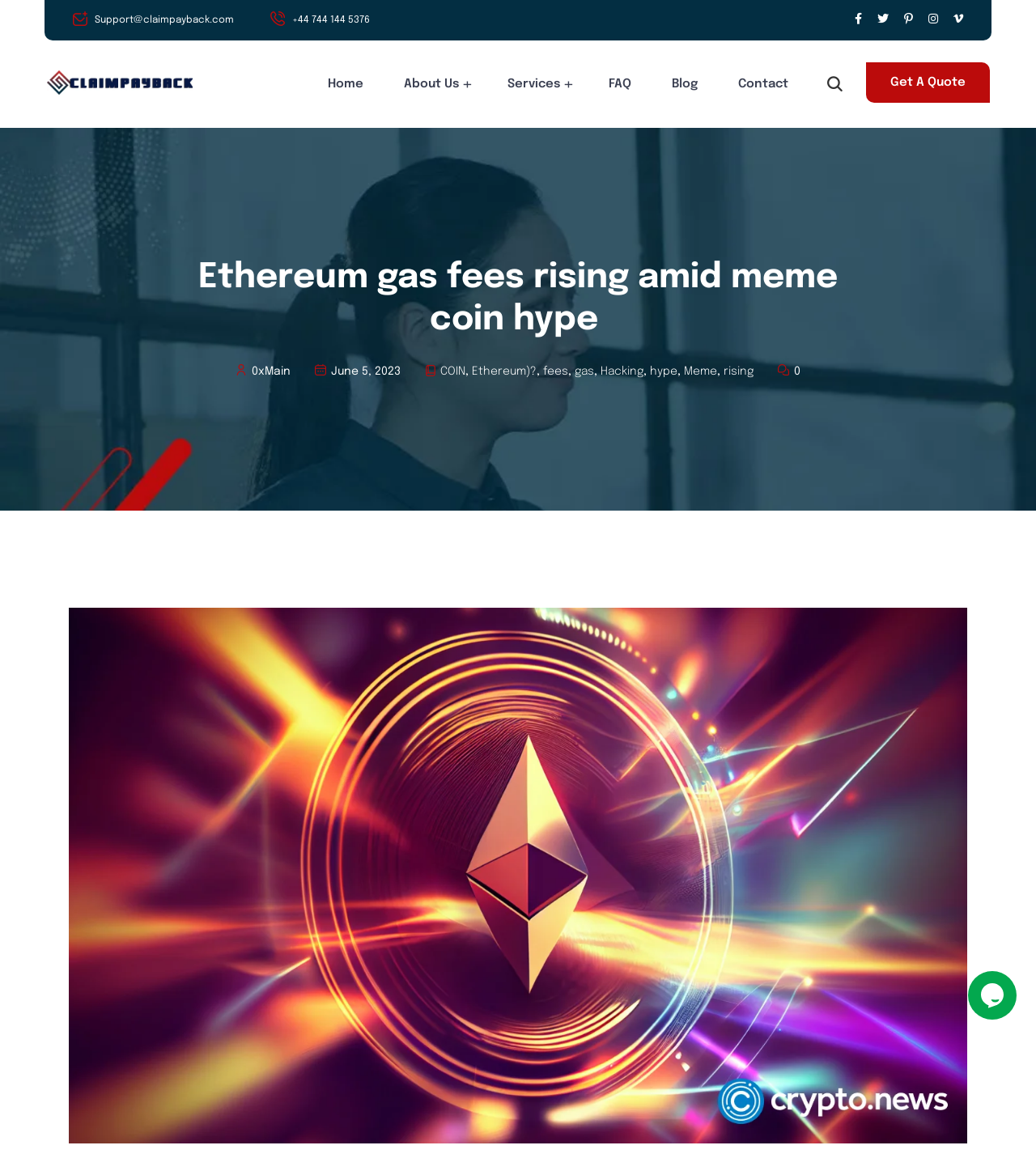Can you find and provide the main heading text of this webpage?

Ethereum gas fees rising amid meme coin hype 